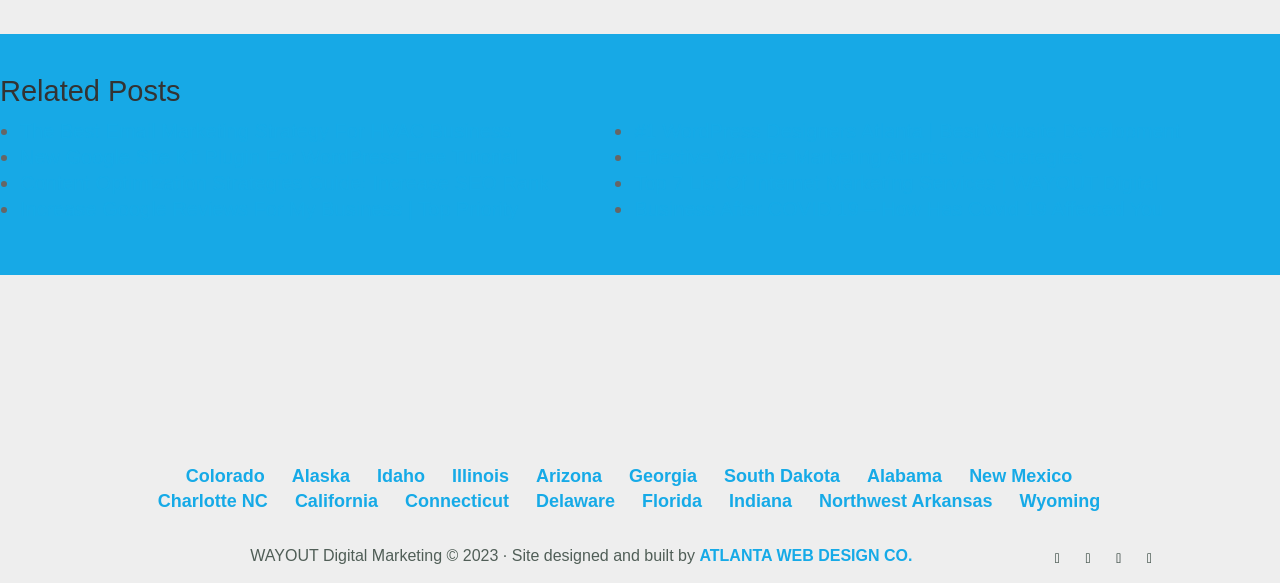Please identify the bounding box coordinates for the region that you need to click to follow this instruction: "Check out 'Increase Google Reviews For My Business | Top Priority'".

[0.016, 0.34, 0.405, 0.378]